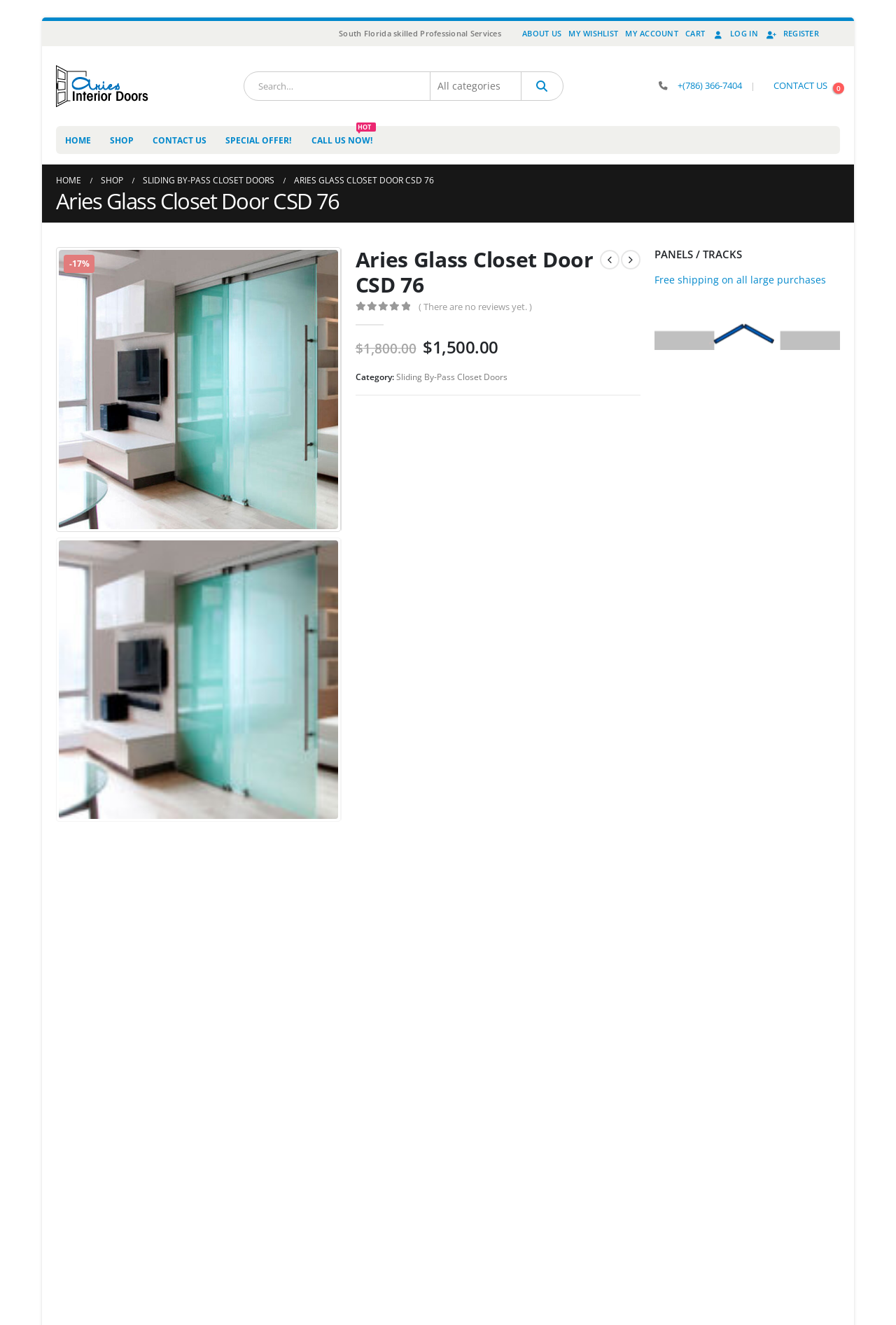Highlight the bounding box coordinates of the element that should be clicked to carry out the following instruction: "Log in to the account". The coordinates must be given as four float numbers ranging from 0 to 1, i.e., [left, top, right, bottom].

[0.791, 0.016, 0.85, 0.035]